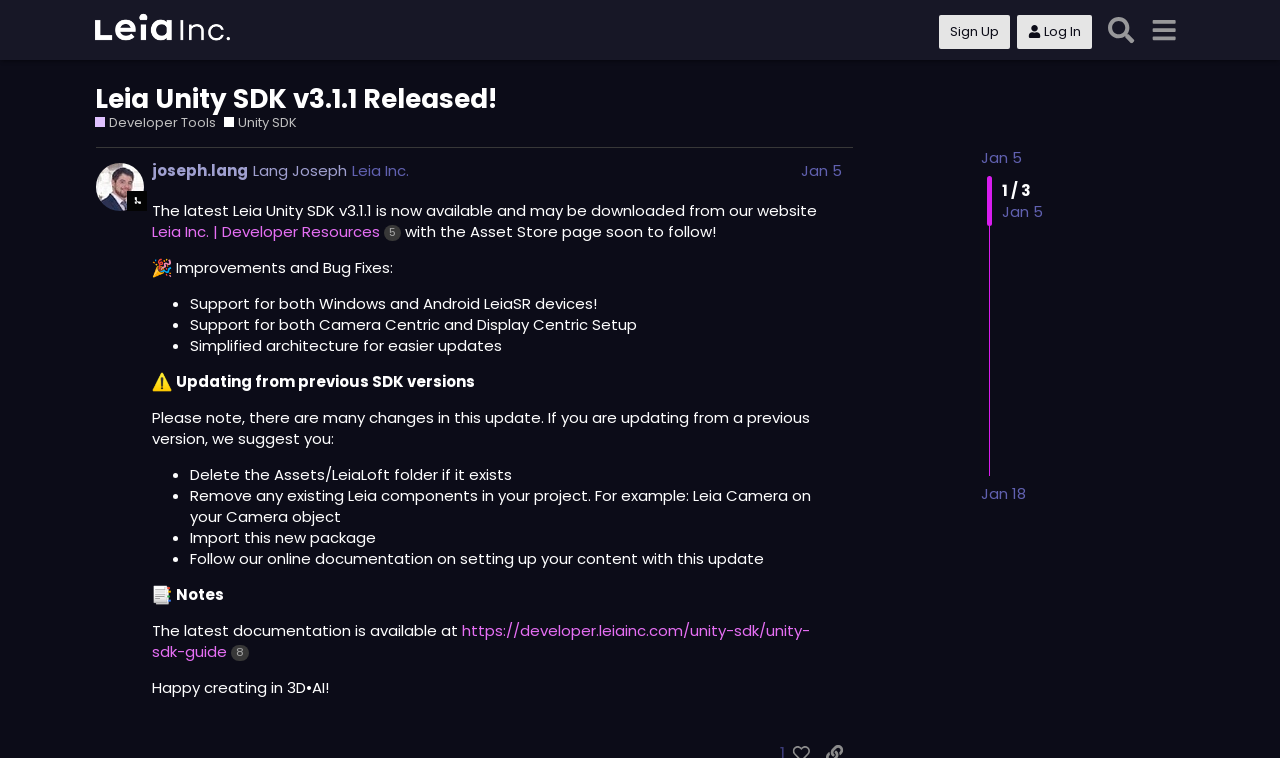Using the information in the image, give a comprehensive answer to the question: 
What is the recommended action when updating from a previous SDK version?

According to the text 'If you are updating from a previous version, we suggest you: Delete the Assets/LeiaLoft folder if it exists', the recommended action when updating from a previous SDK version is to delete the Assets/LeiaLoft folder.